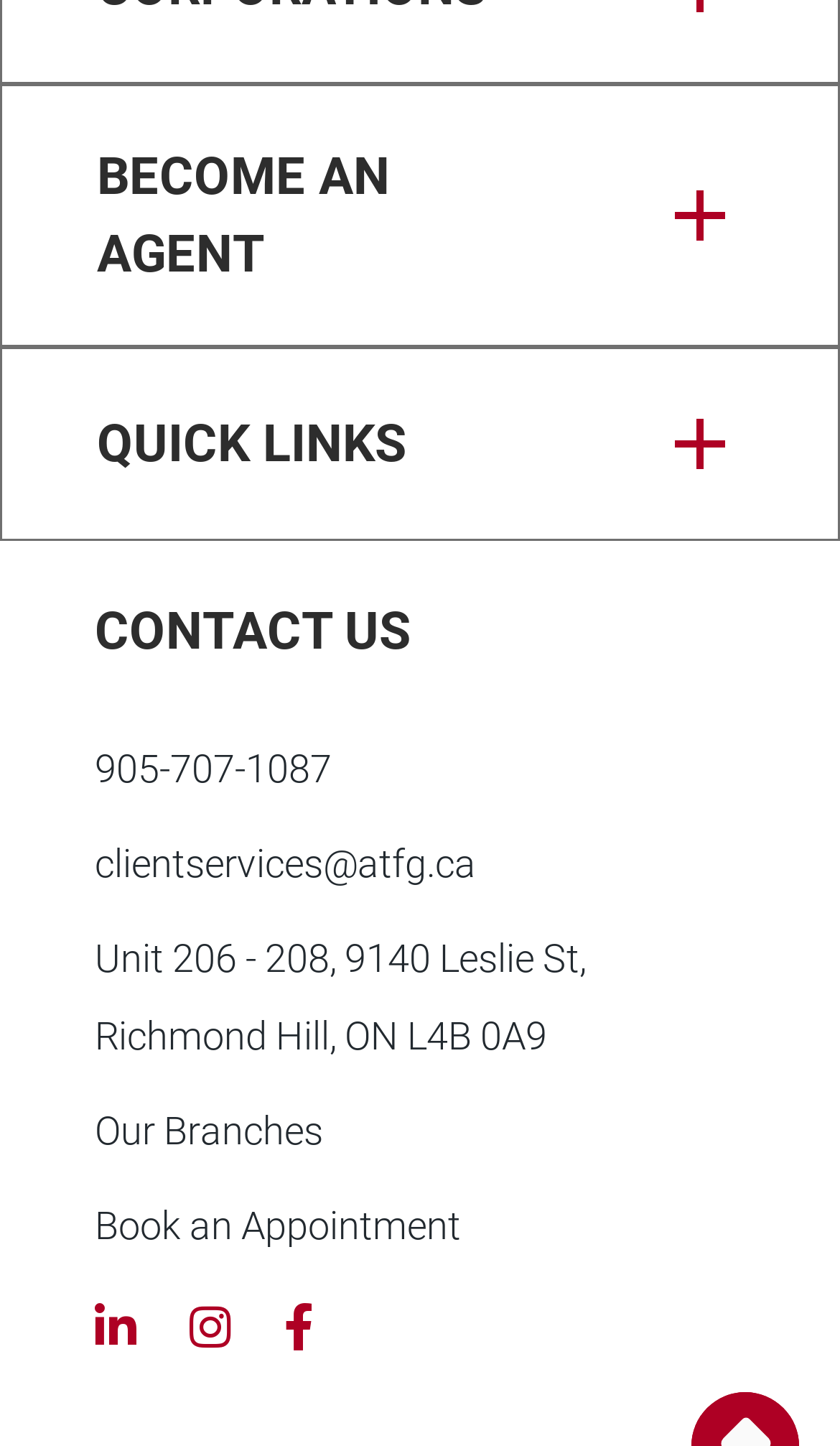Kindly determine the bounding box coordinates for the clickable area to achieve the given instruction: "Click on the 'Become an Agent' button".

[0.054, 0.06, 0.721, 0.239]